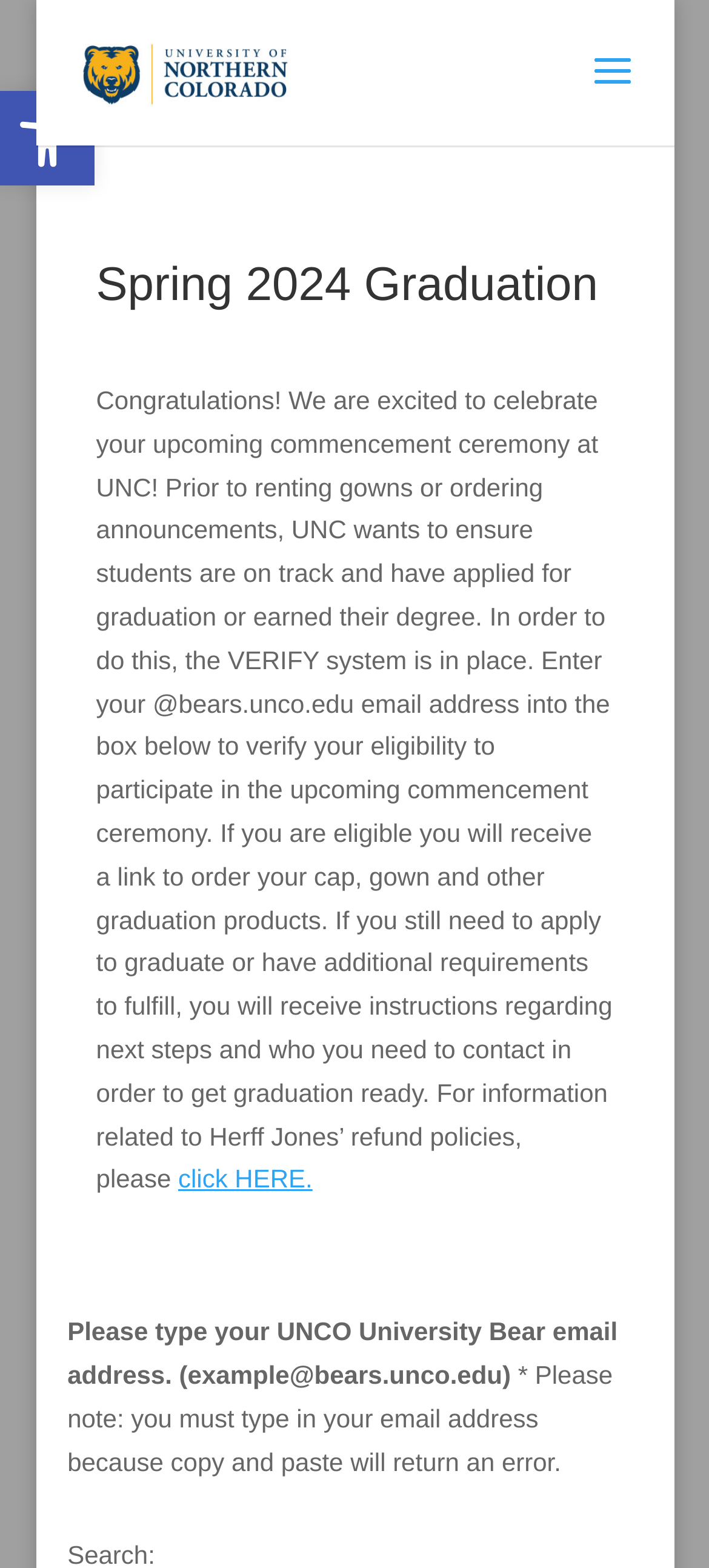Write a detailed summary of the webpage, including text, images, and layout.

The webpage is about the UNC Graduation Verification System. At the top left corner, there is a button labeled "Open toolbar Accessibility Tools" with an accompanying image. Below this button, there is a link to the UNC Graduation Verification System, which is also accompanied by an image.

The main content of the page is divided into sections. The first section has a heading "Spring 2024 Graduation" and a paragraph of text that congratulates students on their upcoming commencement ceremony. The text explains the purpose of the VERIFY system, which is to ensure students are on track to graduate or have applied for graduation. It instructs students to enter their university email address to verify their eligibility to participate in the ceremony.

Below this paragraph, there is a link labeled "click HERE" that likely provides more information on Herff Jones' refund policies. Underneath, there are two lines of text: one prompting students to enter their UNCO University Bear email address, and another warning that copy and pasting the email address will result in an error.